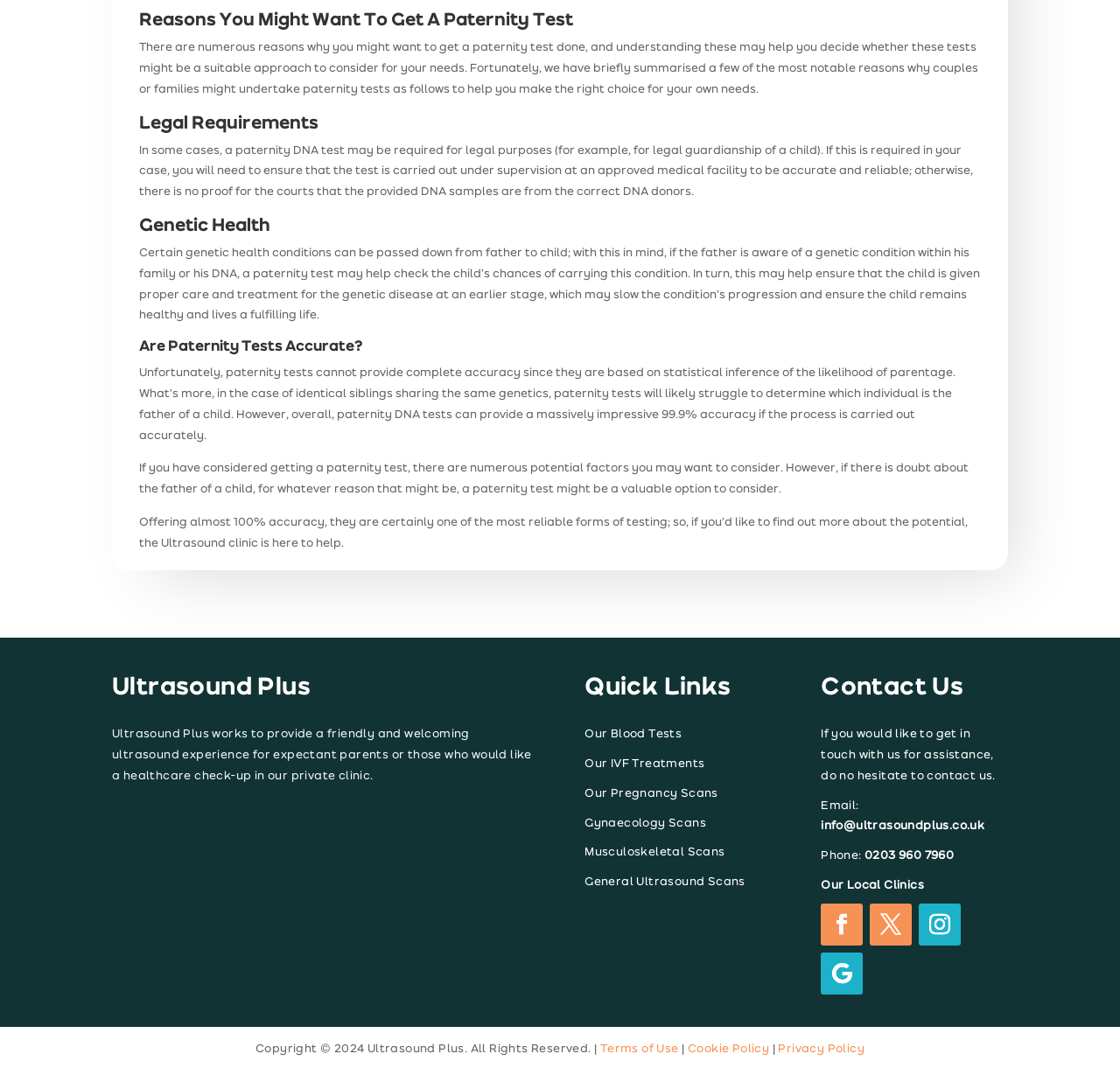Could you highlight the region that needs to be clicked to execute the instruction: "Learn more about Ultrasound Plus"?

[0.1, 0.679, 0.475, 0.732]